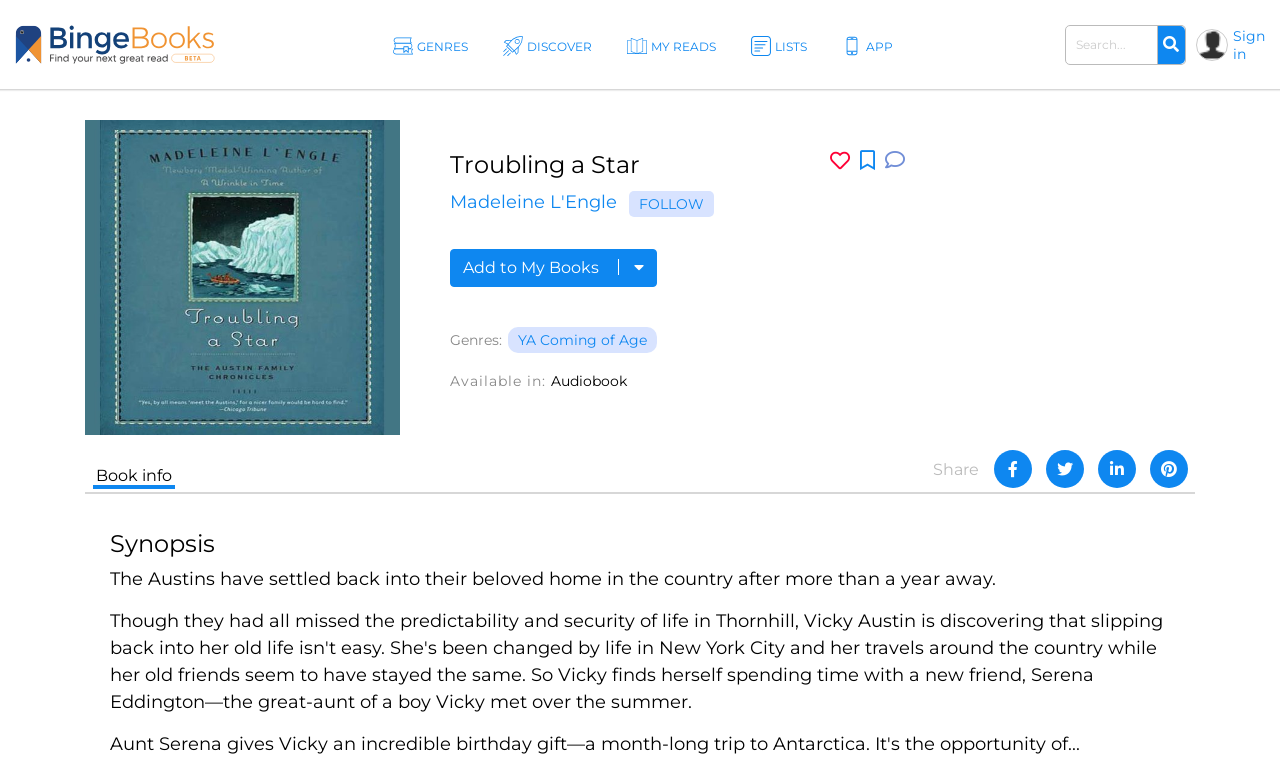Please respond in a single word or phrase: 
What is the name of the book?

Troubling a Star